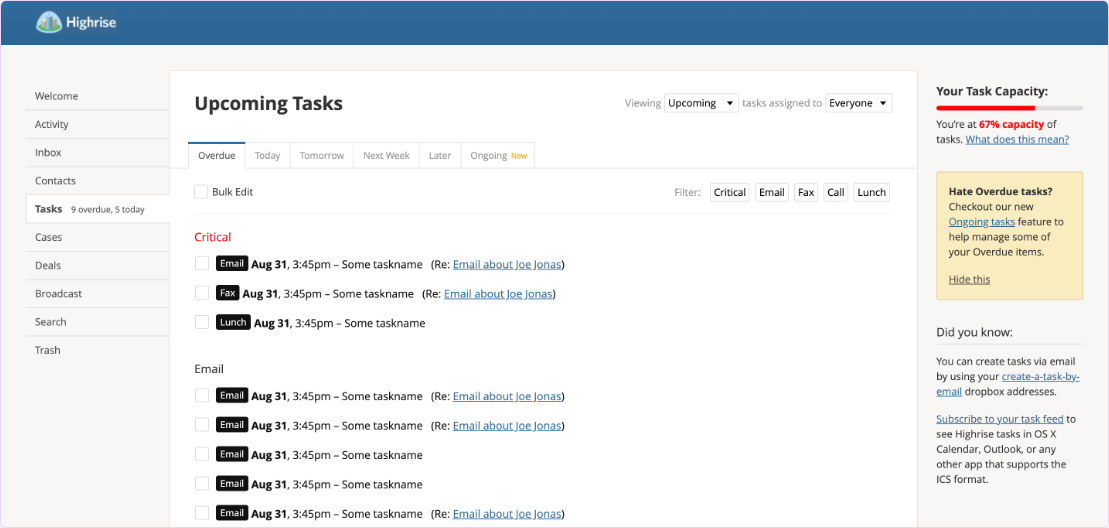Respond with a single word or phrase for the following question: 
What is the purpose of the reminder in the sidebar?

Managing overdue tasks